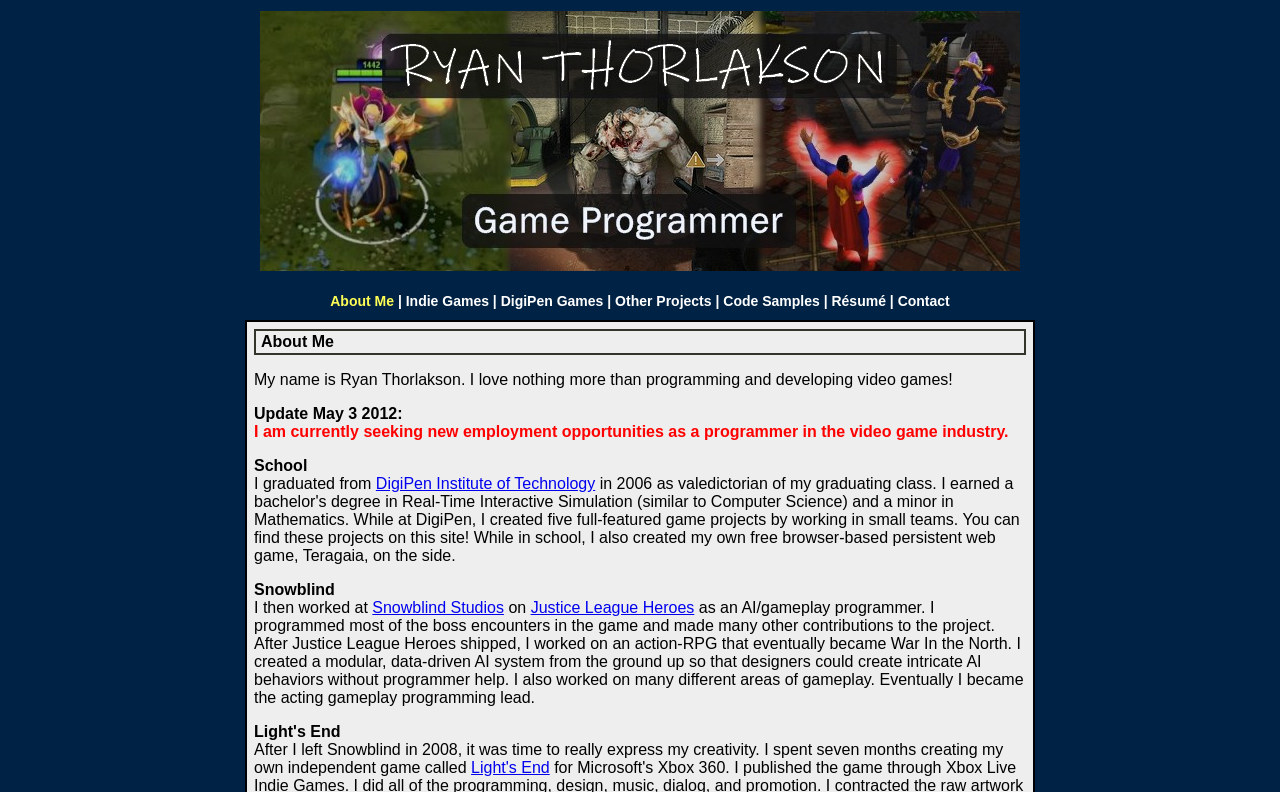Locate the coordinates of the bounding box for the clickable region that fulfills this instruction: "Click on 'What we do'".

None